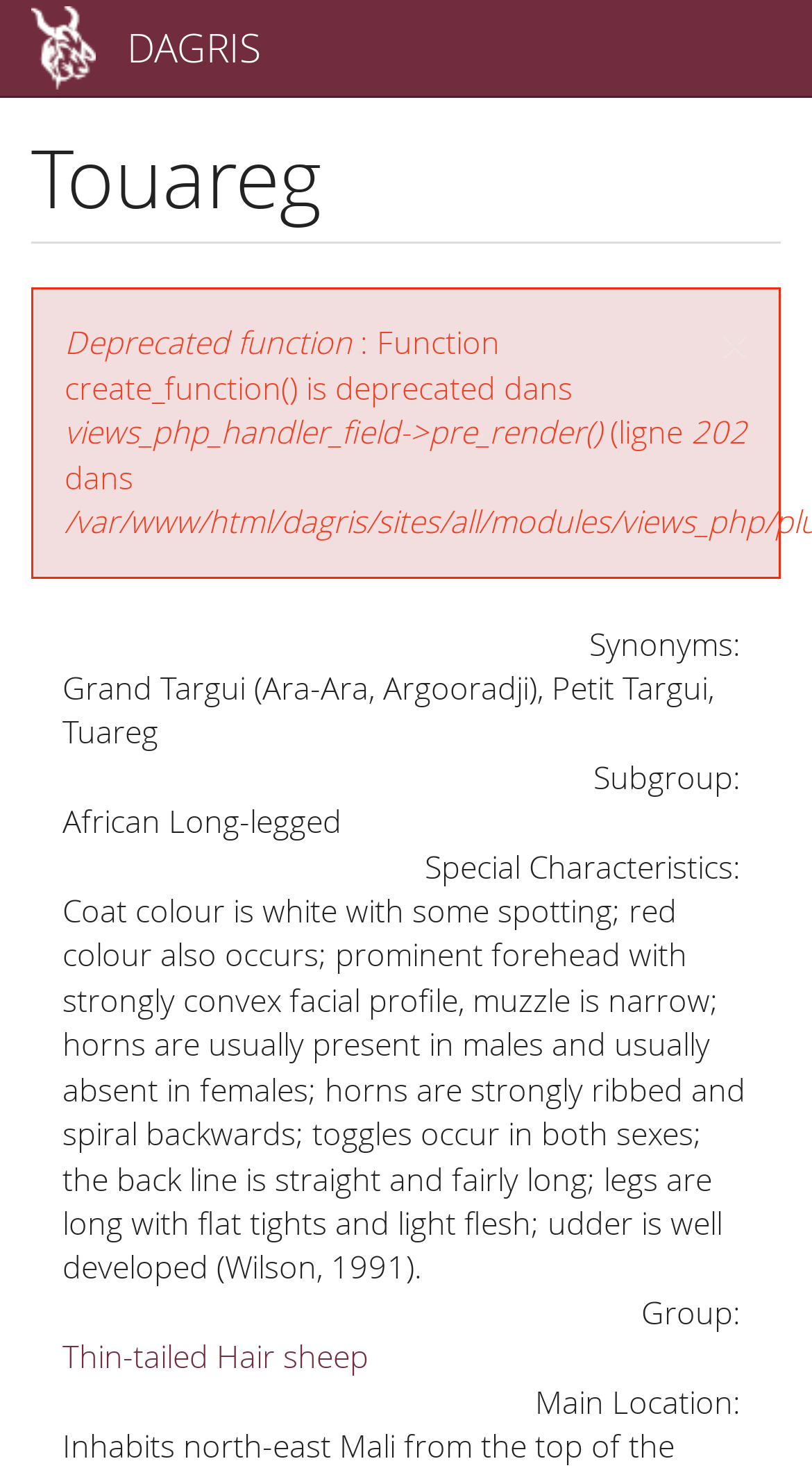Craft a detailed narrative of the webpage's structure and content.

The webpage is about the Touareg, a breed of sheep. At the top left corner, there is a link to skip to the main content. Next to it, there is a link to the homepage, accompanied by a small image. On the top right corner, there is a link to DAGRIS. 

Below these links, there is a large heading that reads "Touareg". To the right of this heading, there is a link with a multiplication sign. Below this link, there is an error message heading, followed by a few lines of static text describing the error.

The main content of the webpage is divided into sections. The first section is about the synonyms of the Touareg breed, which include Grand Targui, Petit Targui, and Tuareg. The next section is about the subgroup, which is African Long-legged. 

Following this, there is a section about the special characteristics of the Touareg breed, which includes a detailed description of its physical features, such as coat color, forehead, muzzle, horns, and legs. 

Finally, there is a section about the group and main location of the Touareg breed, with a link to Thin-tailed Hair sheep and a mention of the main location.